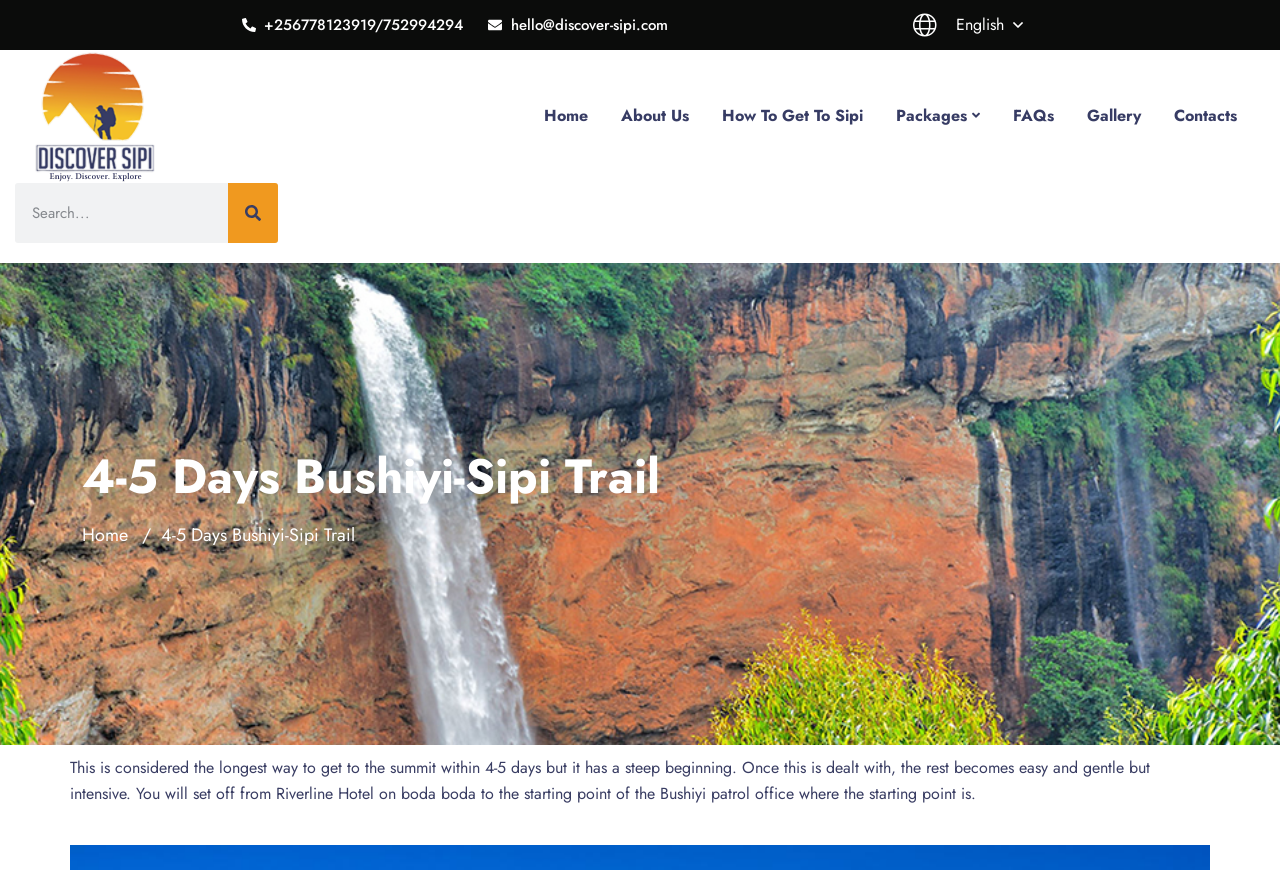Provide a comprehensive caption for the webpage.

The webpage is about the 4-5 Days Bushiyi-Sipi Trail, a hiking route to the summit. At the top left corner, there is a logo of "Discover Sipi" with a link to the homepage. Below the logo, there are several navigation links, including "Home", "About Us", "How To Get To Sipi", "Packages", "FAQs", "Gallery", and "Contacts", arranged horizontally from left to right.

On the top right corner, there is a language selection button with the current language set to English. Next to it, there is a contact information section with a phone number and an email address.

In the middle of the page, there is a large heading that reads "4-5 Days Bushiyi-Sipi Trail". Below the heading, there is a link to the homepage again, and a list item with the same title as the heading.

The main content of the page is a paragraph of text that describes the hiking trail, stating that it is the longest way to get to the summit within 4-5 days, with a steep beginning, but becoming easy and gentle afterwards. The text also mentions the starting point of the trail, which is the Bushiyi patrol office, and how to get there from Riverline Hotel.

At the top of the page, there is a search bar with a search button and a magnifying glass icon.